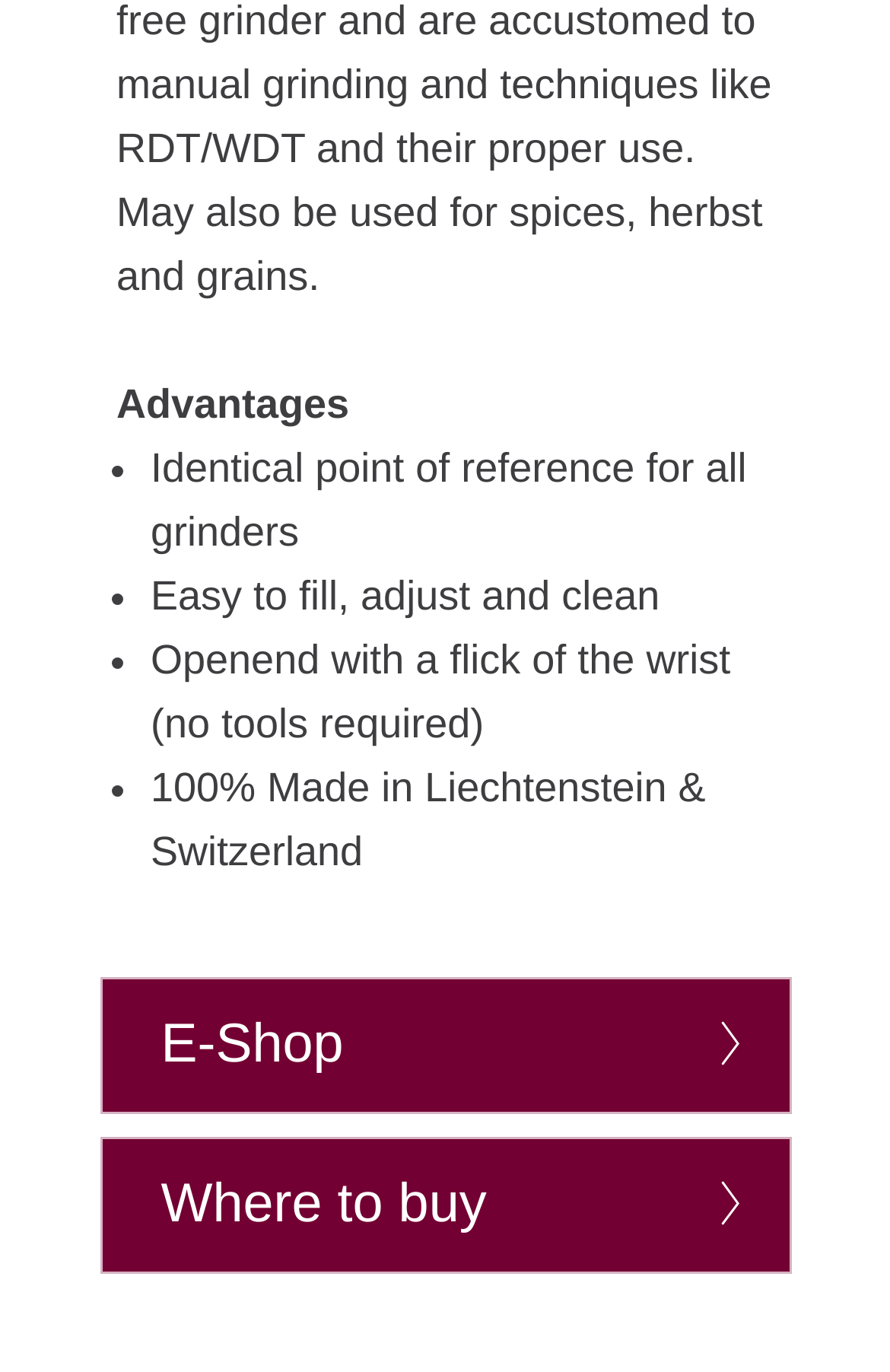What is the country of origin of this product?
Refer to the image and answer the question using a single word or phrase.

Liechtenstein and Switzerland